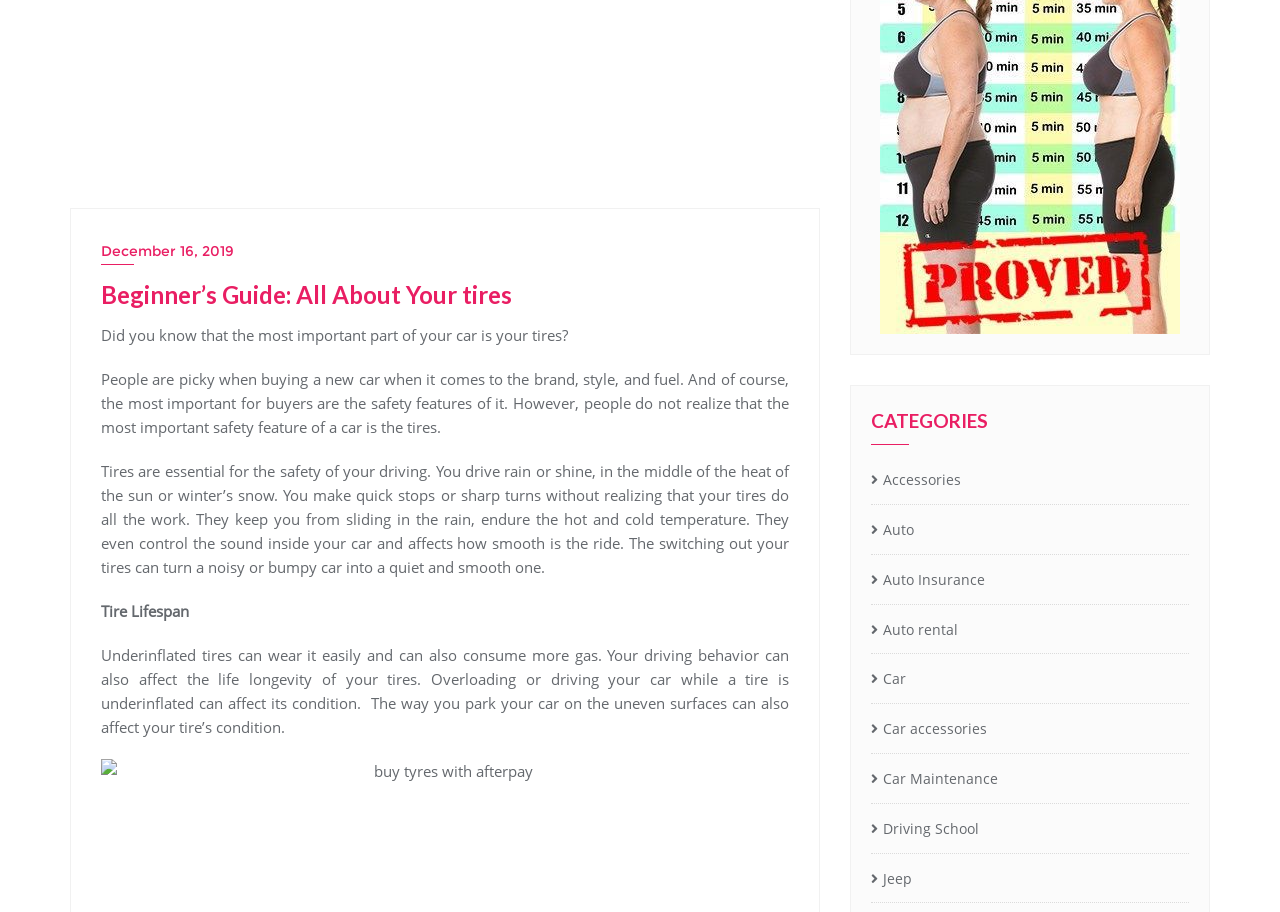Given the element description Auto rental, predict the bounding box coordinates for the UI element in the webpage screenshot. The format should be (top-left x, top-left y, bottom-right x, bottom-right y), and the values should be between 0 and 1.

[0.68, 0.674, 0.748, 0.708]